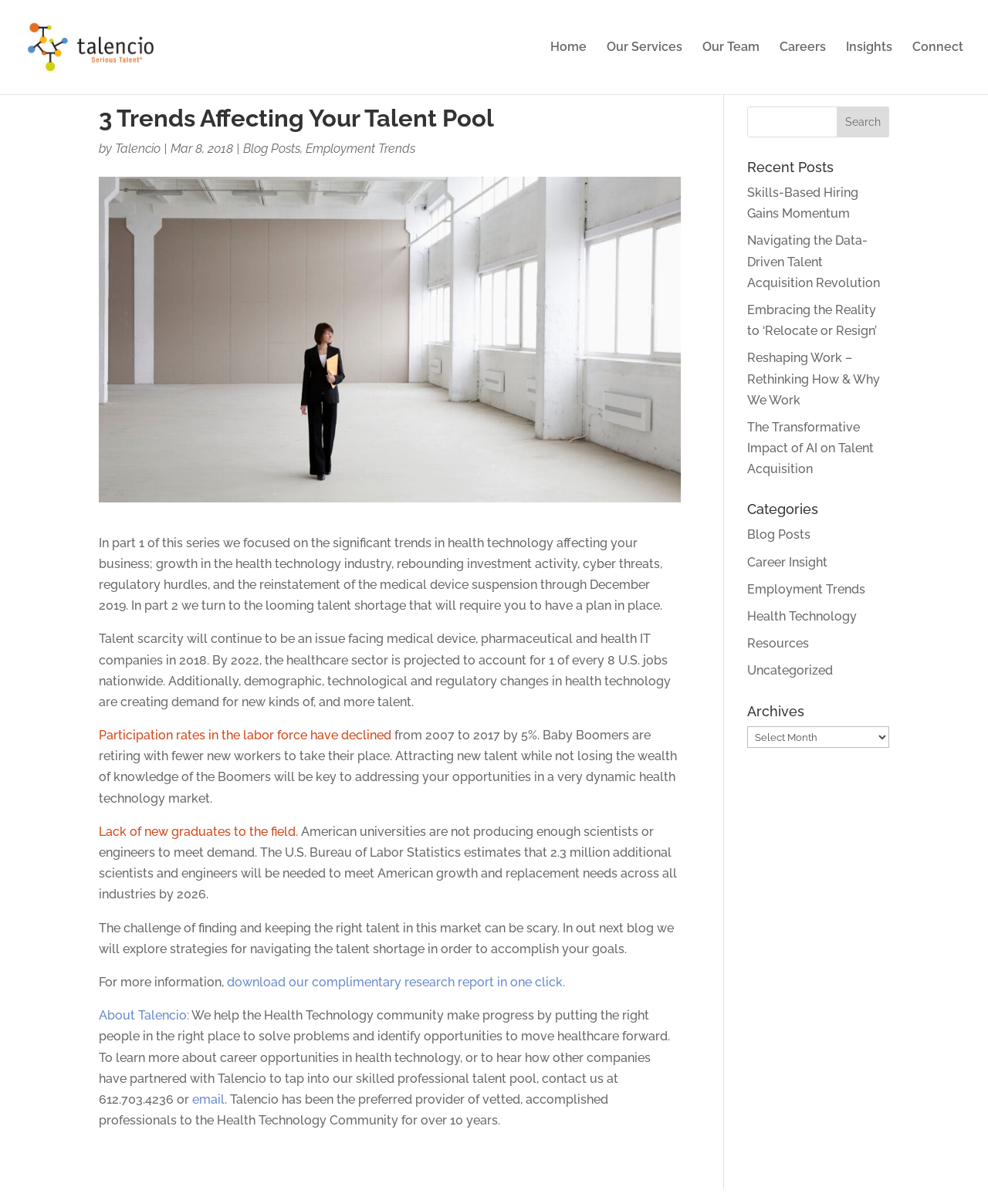Please provide a comprehensive answer to the question below using the information from the image: What is the phone number to contact Talencio?

The answer can be found at the bottom of the webpage, where the contact information for Talencio is provided, including the phone number 612.703.4236.